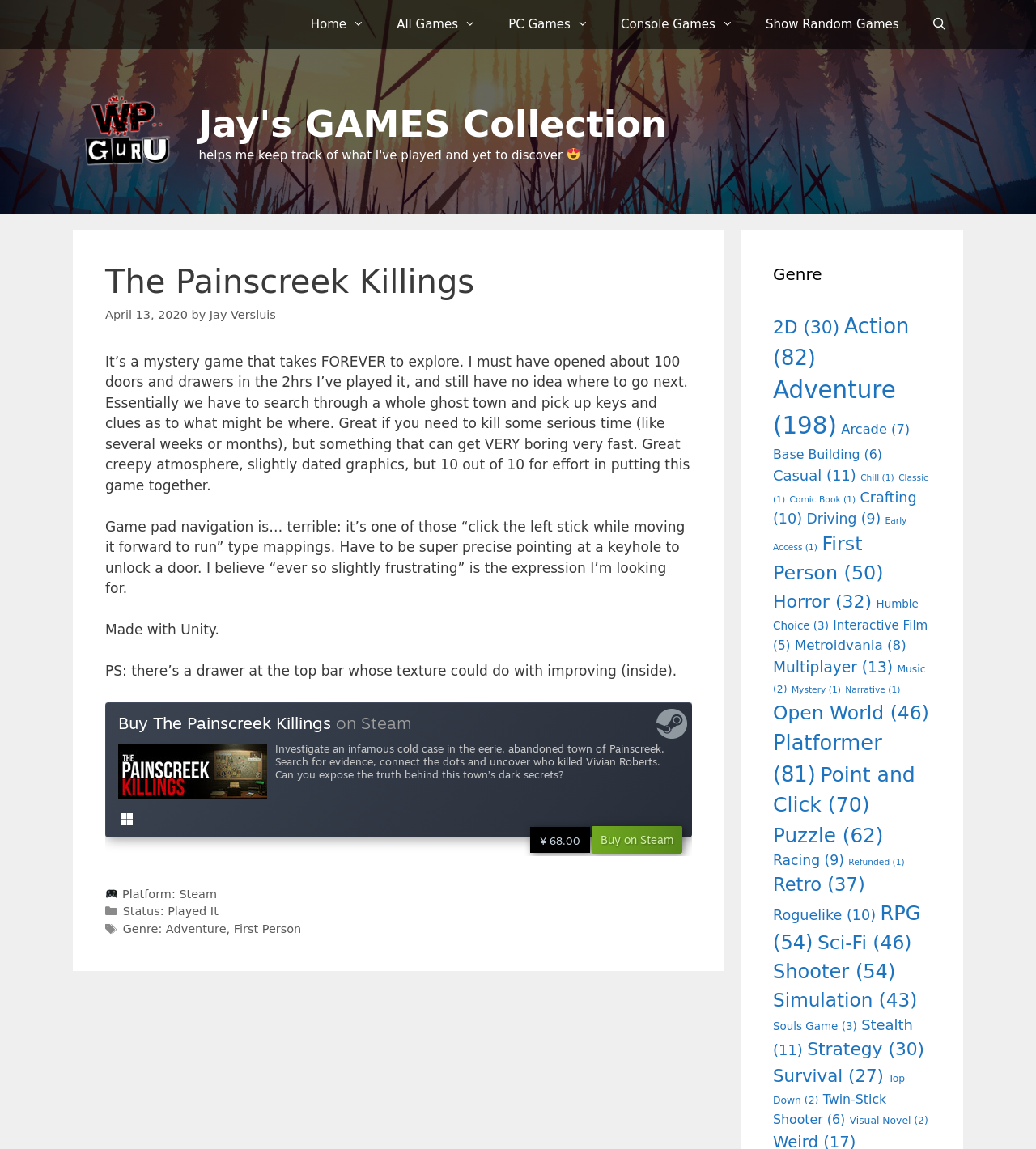Please reply to the following question with a single word or a short phrase:
What is the genre of the game being reviewed?

Adventure, First Person